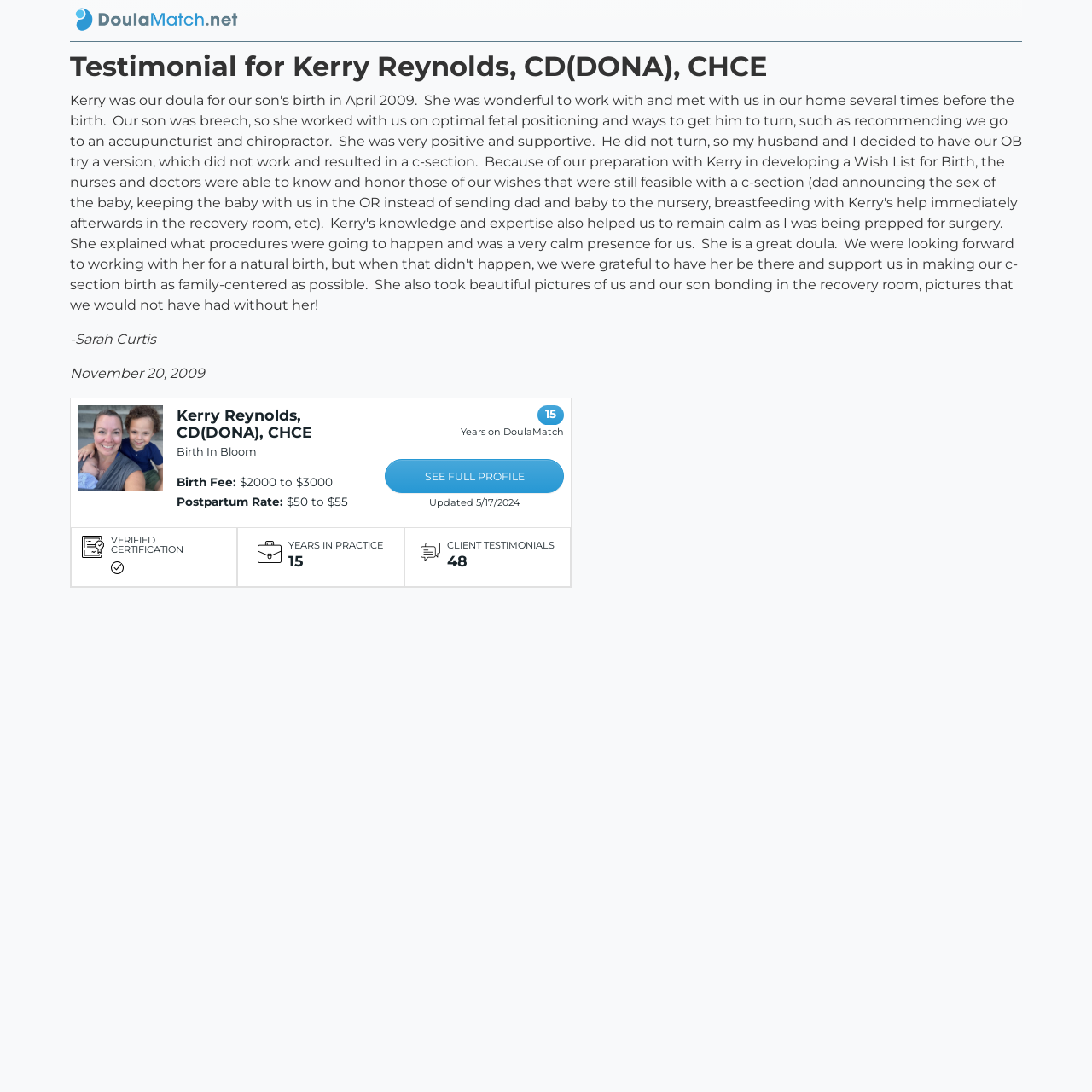What is the name of the doula?
From the screenshot, provide a brief answer in one word or phrase.

Kerry Reynolds